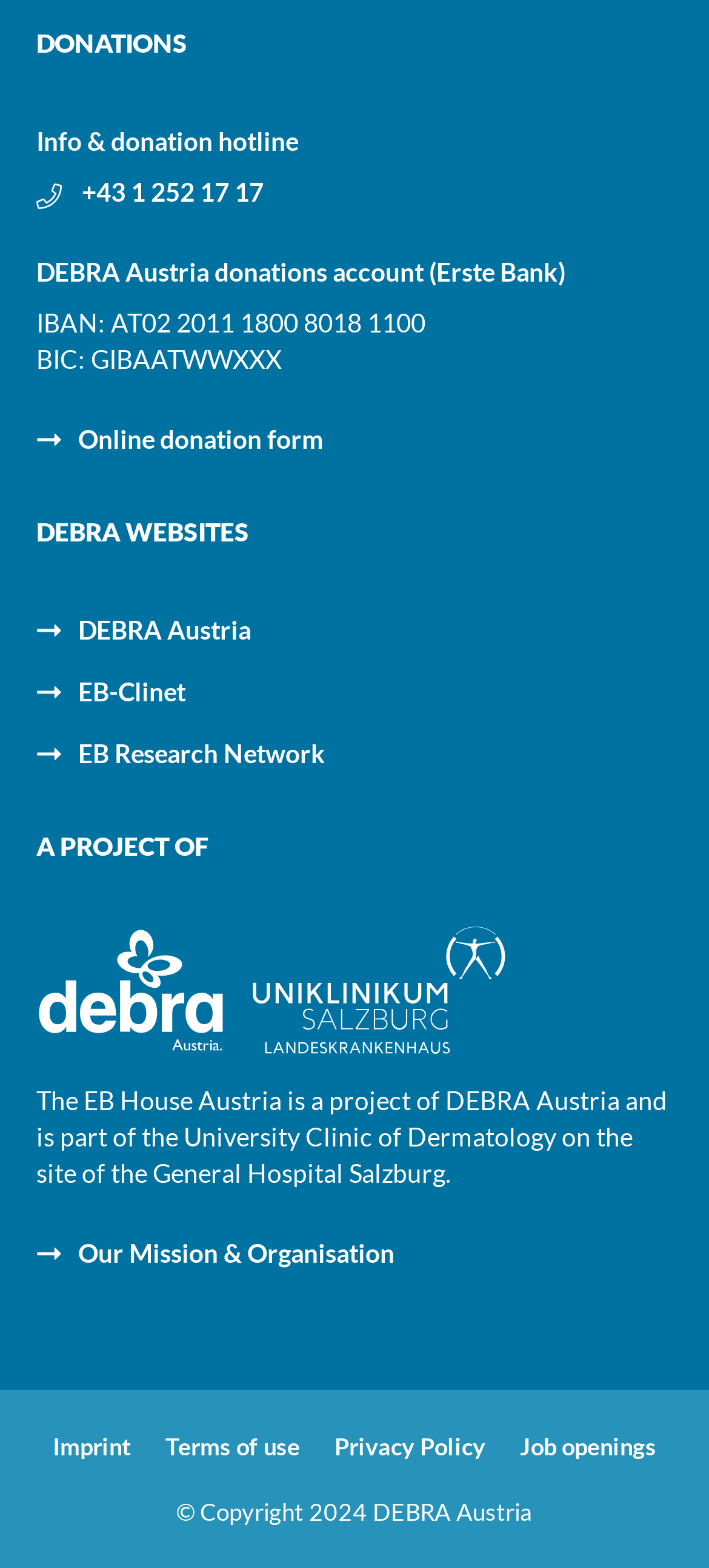What is the name of the bank for DEBRA Austria donations? Refer to the image and provide a one-word or short phrase answer.

Erste Bank